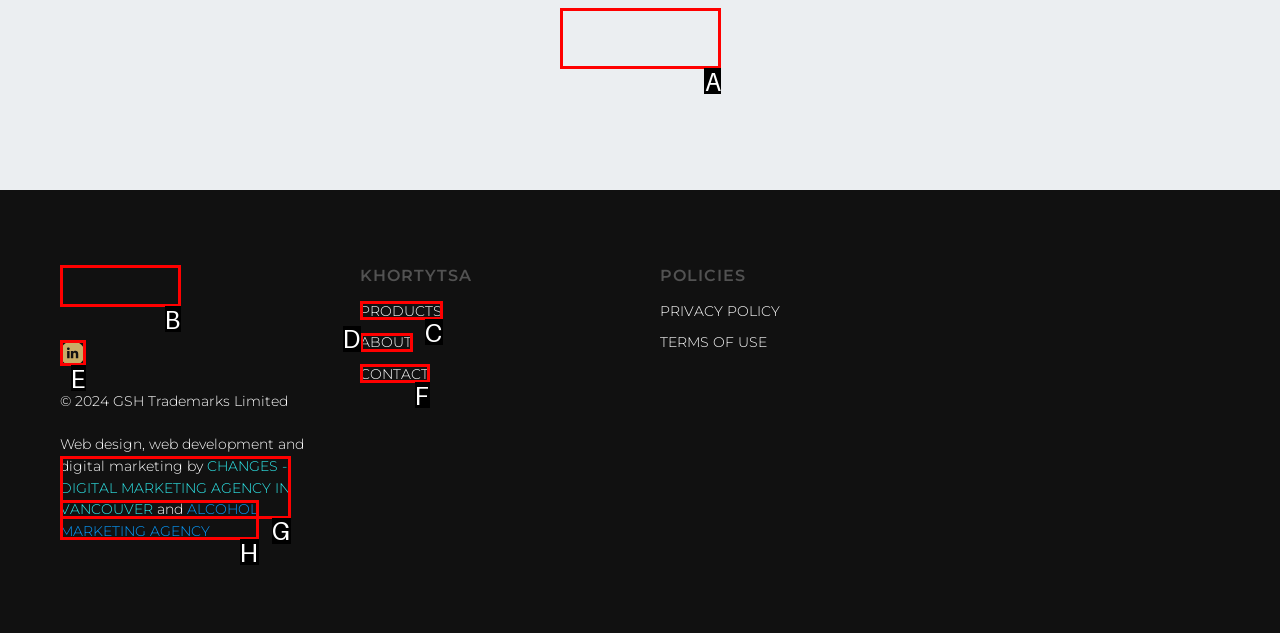Point out which HTML element you should click to fulfill the task: Subscribe to the newsletter.
Provide the option's letter from the given choices.

A